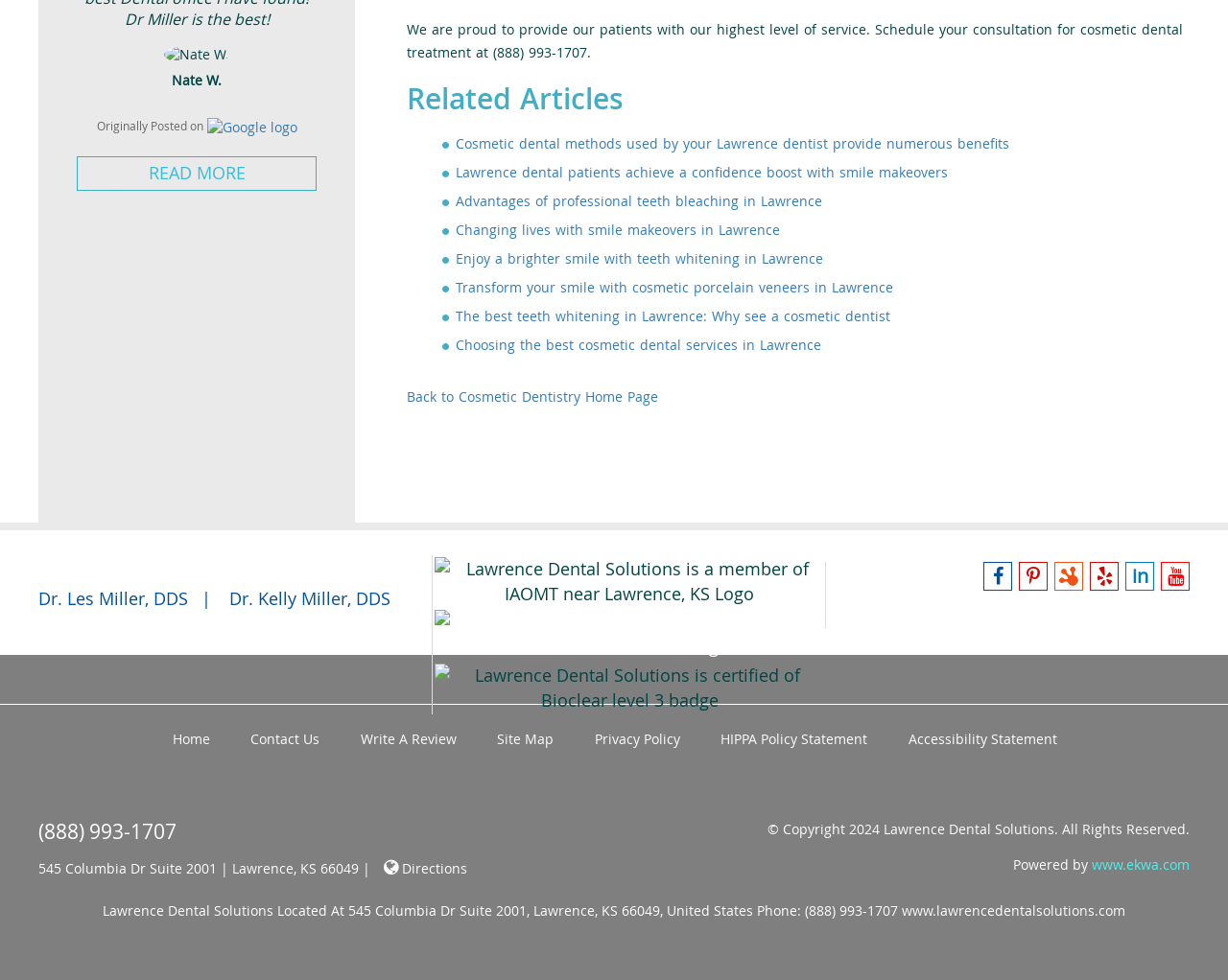What is the name of the dentist mentioned on the webpage?
Refer to the image and give a detailed answer to the query.

The names of the dentists can be found in the middle of the webpage, in the static text elements that say 'Dr. Les Miller, DDS' and 'Dr. Kelly Miller, DDS', respectively.